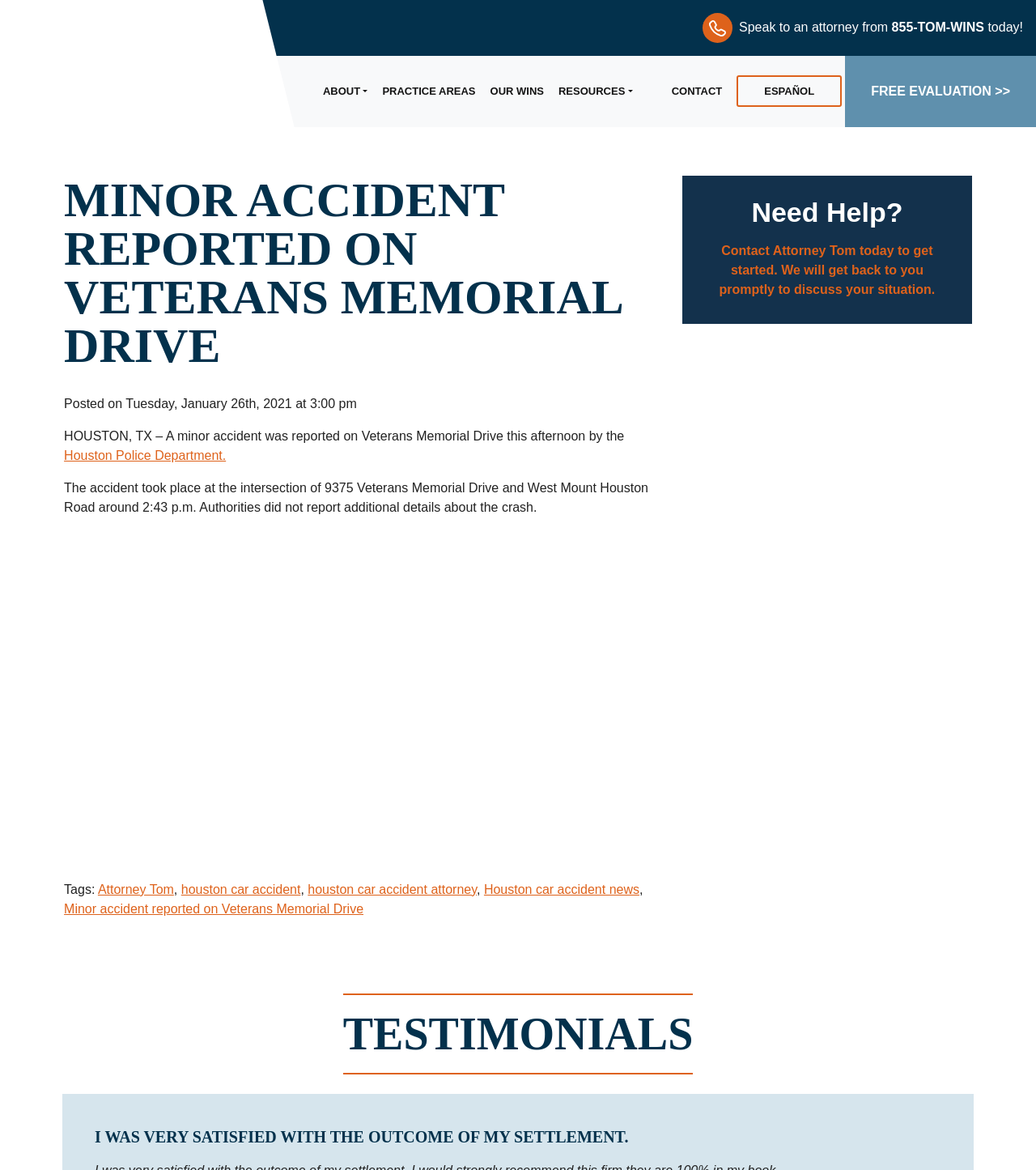What is the date of the accident report?
Based on the screenshot, provide a one-word or short-phrase response.

Tuesday, January 26th, 2021